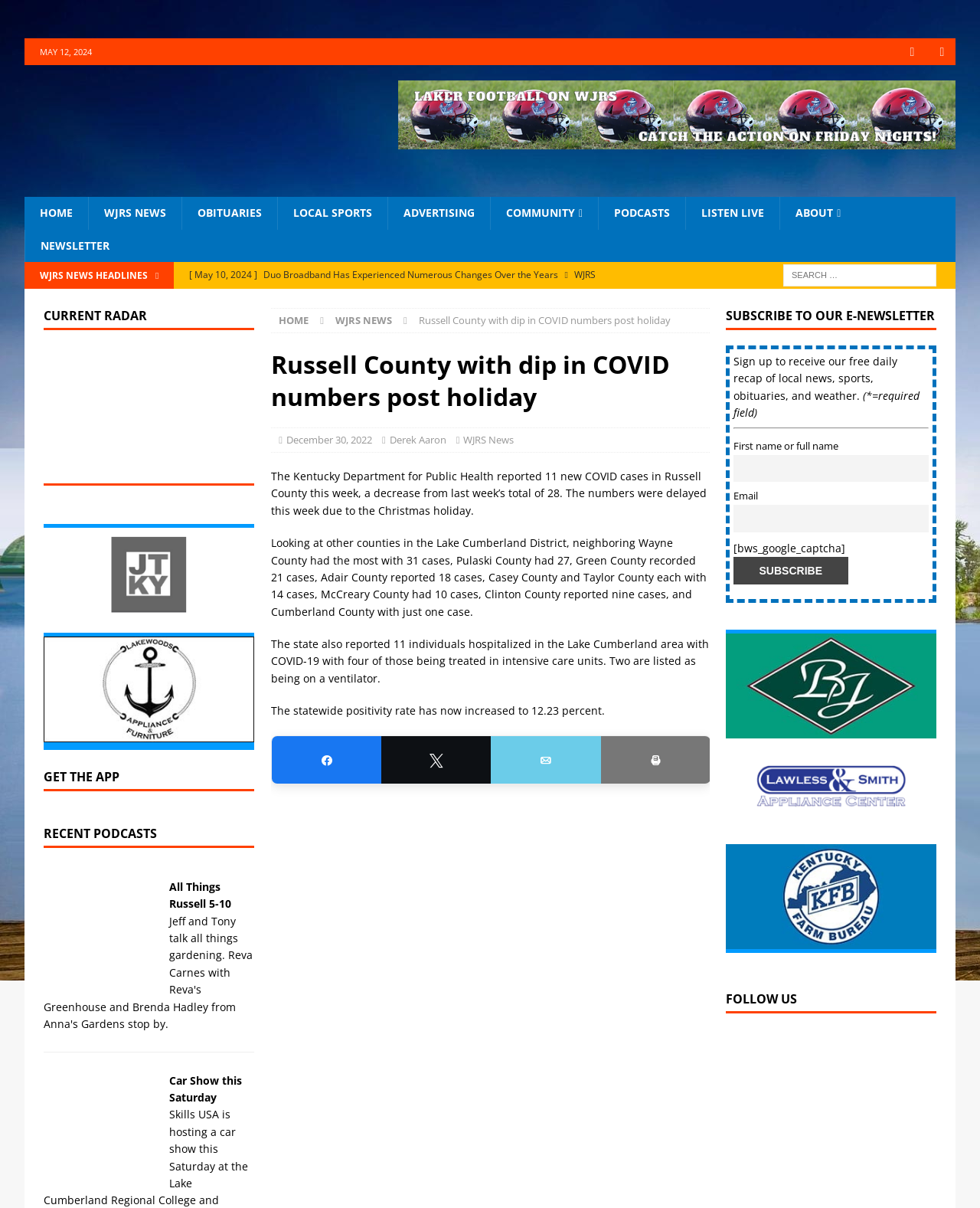For the given element description All Things Russell 5-10, determine the bounding box coordinates of the UI element. The coordinates should follow the format (top-left x, top-left y, bottom-right x, bottom-right y) and be within the range of 0 to 1.

[0.172, 0.728, 0.236, 0.754]